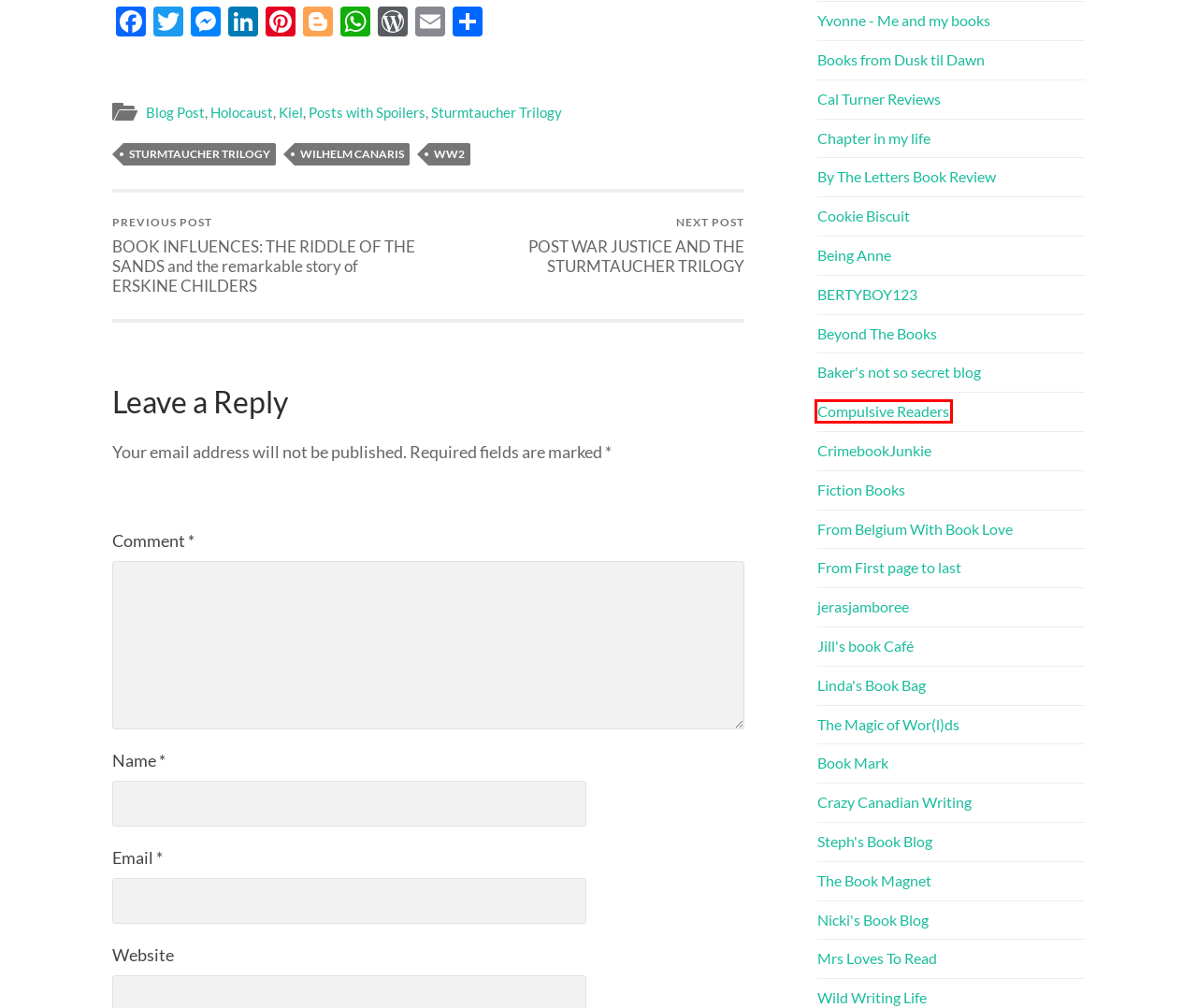Examine the screenshot of a webpage with a red bounding box around a specific UI element. Identify which webpage description best matches the new webpage that appears after clicking the element in the red bounding box. Here are the candidates:
A. From First Page to Last – A space to share book reviews and other book related treats
B. Cal Turner Reviews – Living life one book at a time…
C. BOOK INFLUENCES: THE RIDDLE OF THE SANDS and the remarkable story of ERSKINE CHILDERS – Alan Jones
D. Compulsive Readers – Books, Books and More Books
E. Jill's Book Cafe – Bookish news, views and 'Five on Friday'
F. bytheletterbookreviews – Book reviews and more
G. CrimeBookJunkie – Reviews & Book News
H. Steph's Book Blog – Read a Book – Be Amazed – Tell the World

D